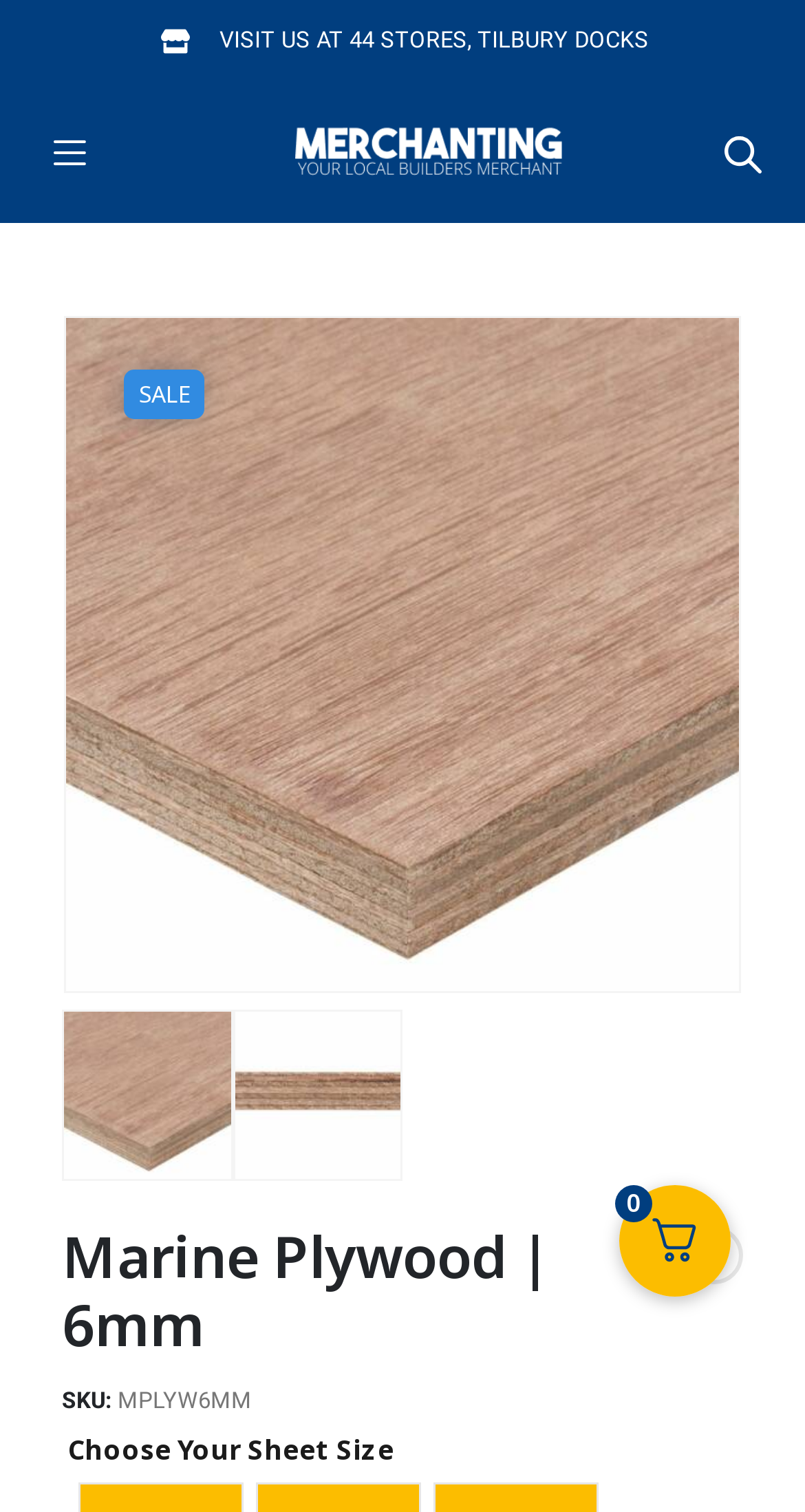Identify and extract the heading text of the webpage.

Marine Plywood | 6mm